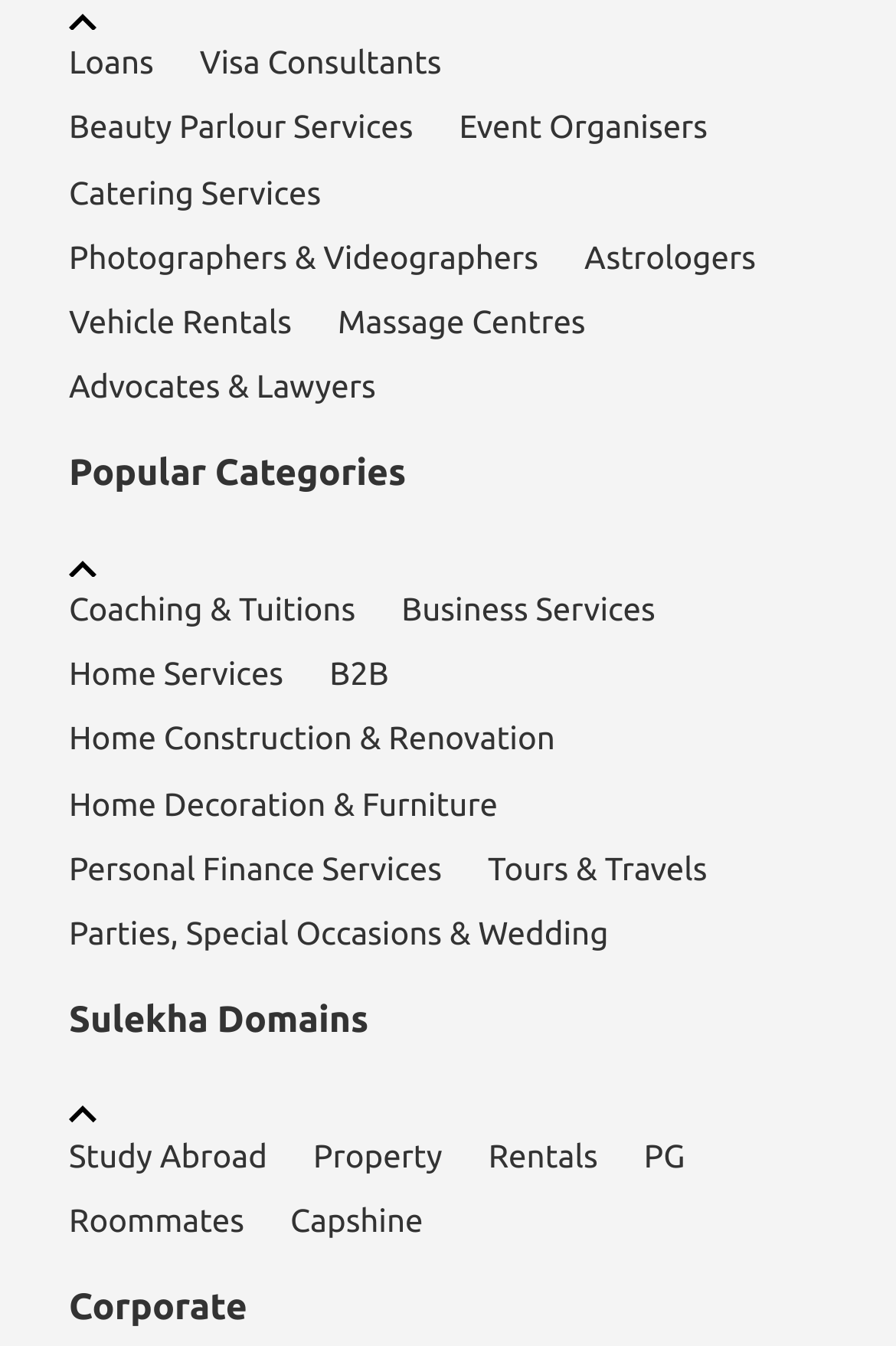Provide a short answer to the following question with just one word or phrase: How many images are on the webpage?

3